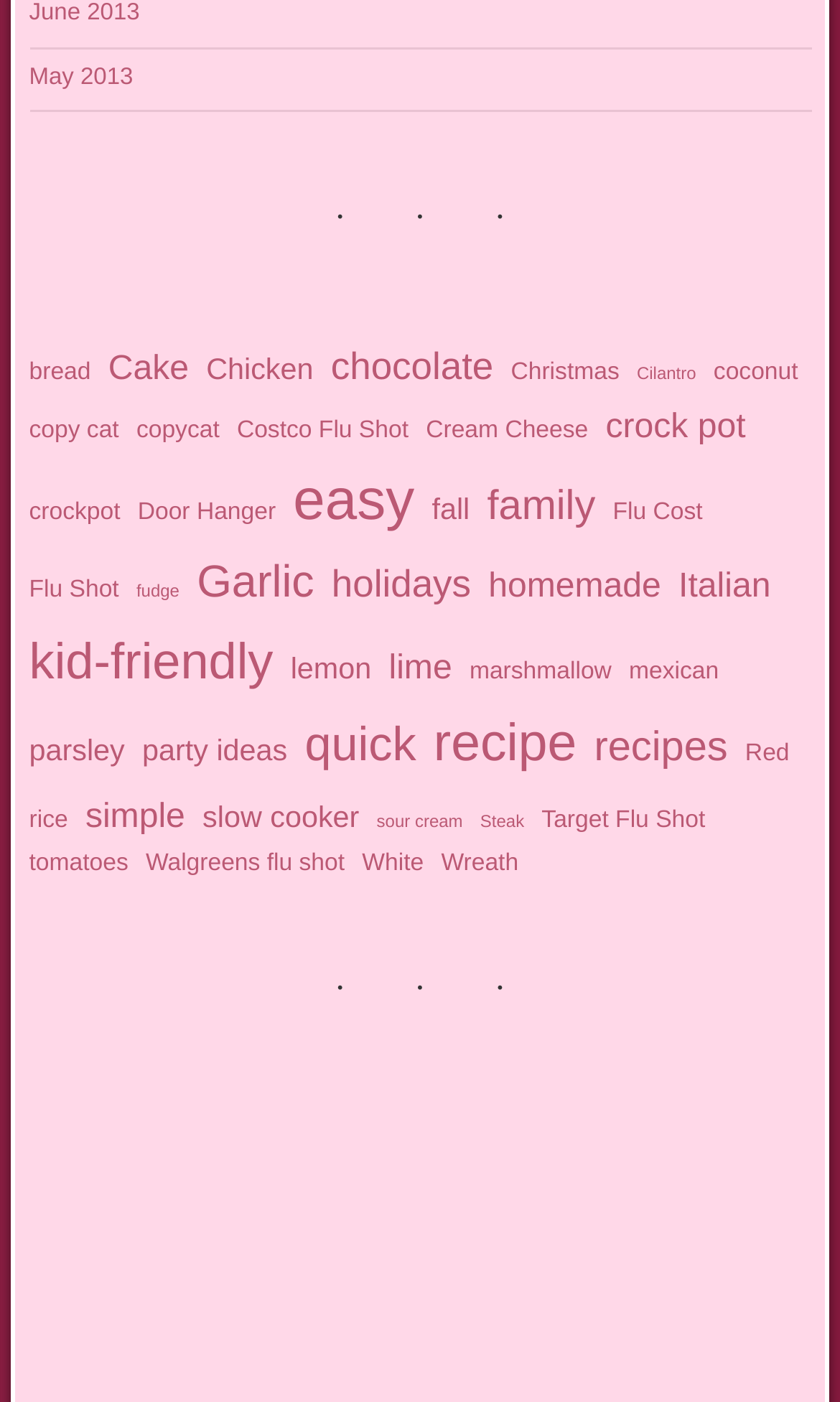Locate the bounding box coordinates of the area to click to fulfill this instruction: "click on the 'Cake' link". The bounding box should be presented as four float numbers between 0 and 1, in the order [left, top, right, bottom].

[0.129, 0.242, 0.225, 0.283]